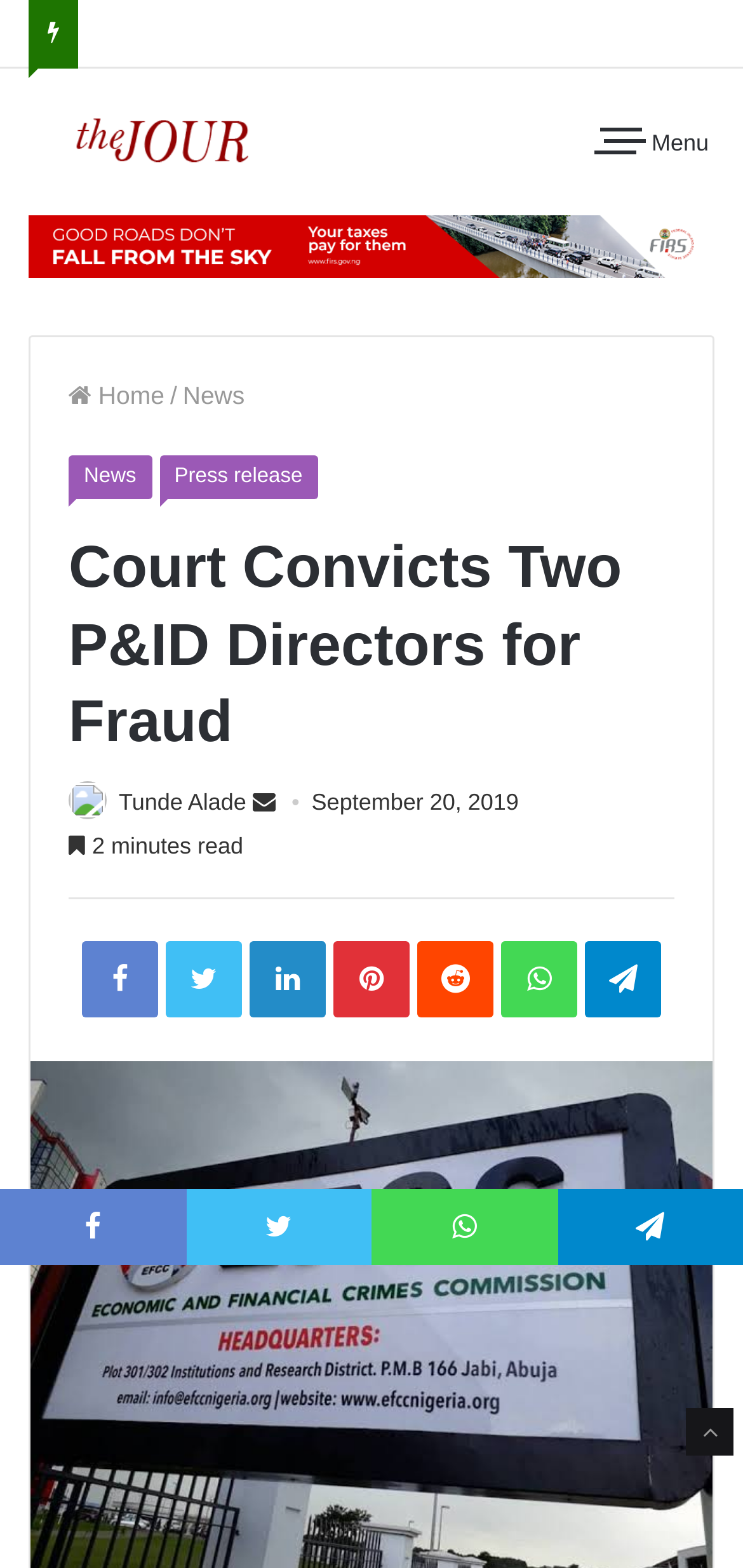Point out the bounding box coordinates of the section to click in order to follow this instruction: "access the ninth link".

None